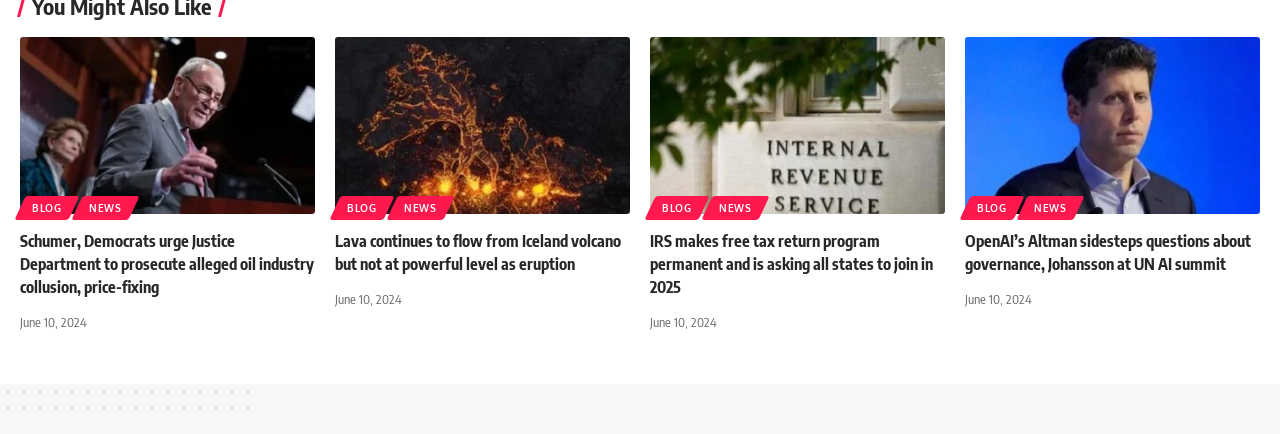Could you indicate the bounding box coordinates of the region to click in order to complete this instruction: "Read news about Schumer and Democrats".

[0.016, 0.085, 0.246, 0.493]